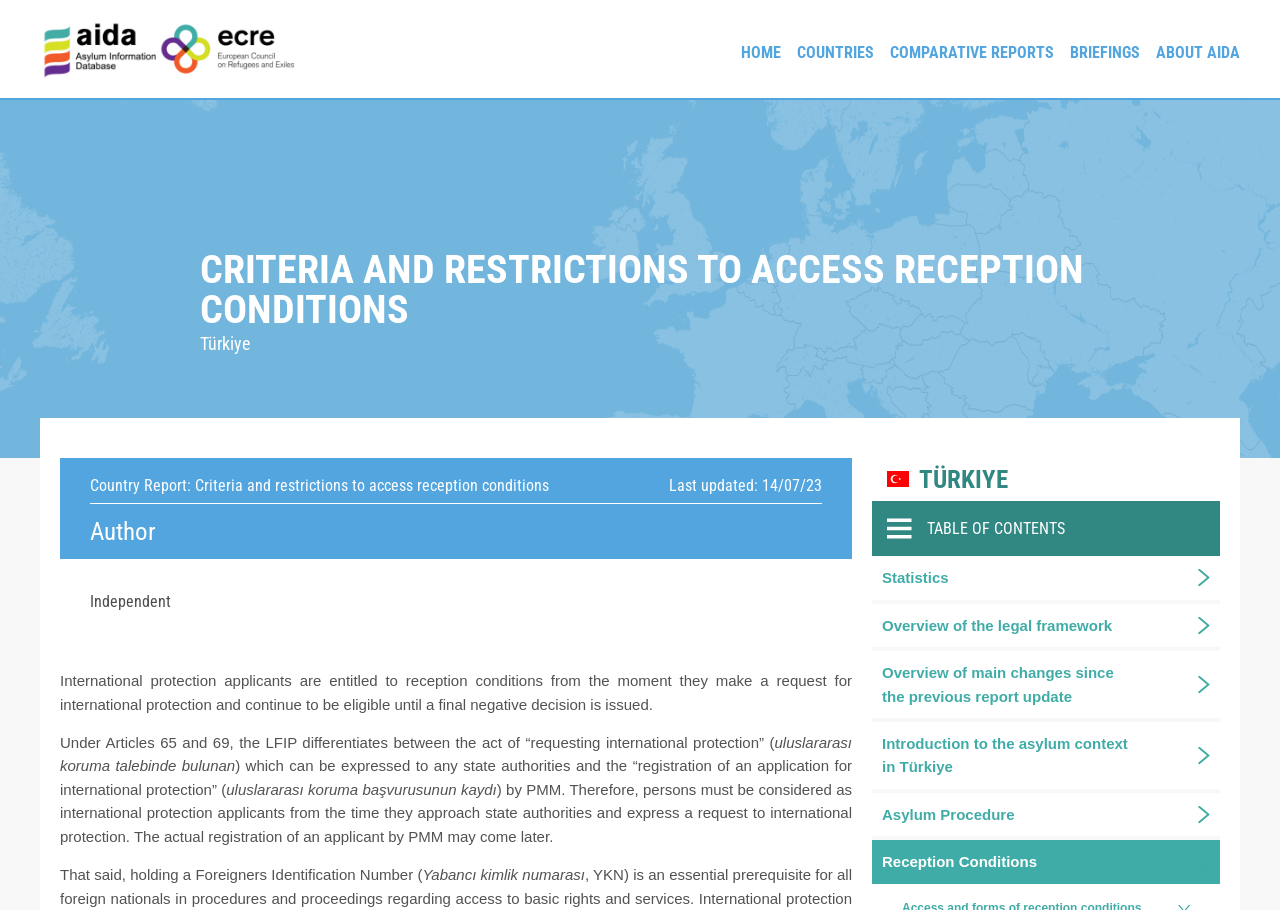What is the name of the database?
Using the image, provide a detailed and thorough answer to the question.

The name of the database can be found in the top-left corner of the webpage, where it says 'Asylum Information Database | European Council on Refugees and Exiles'.